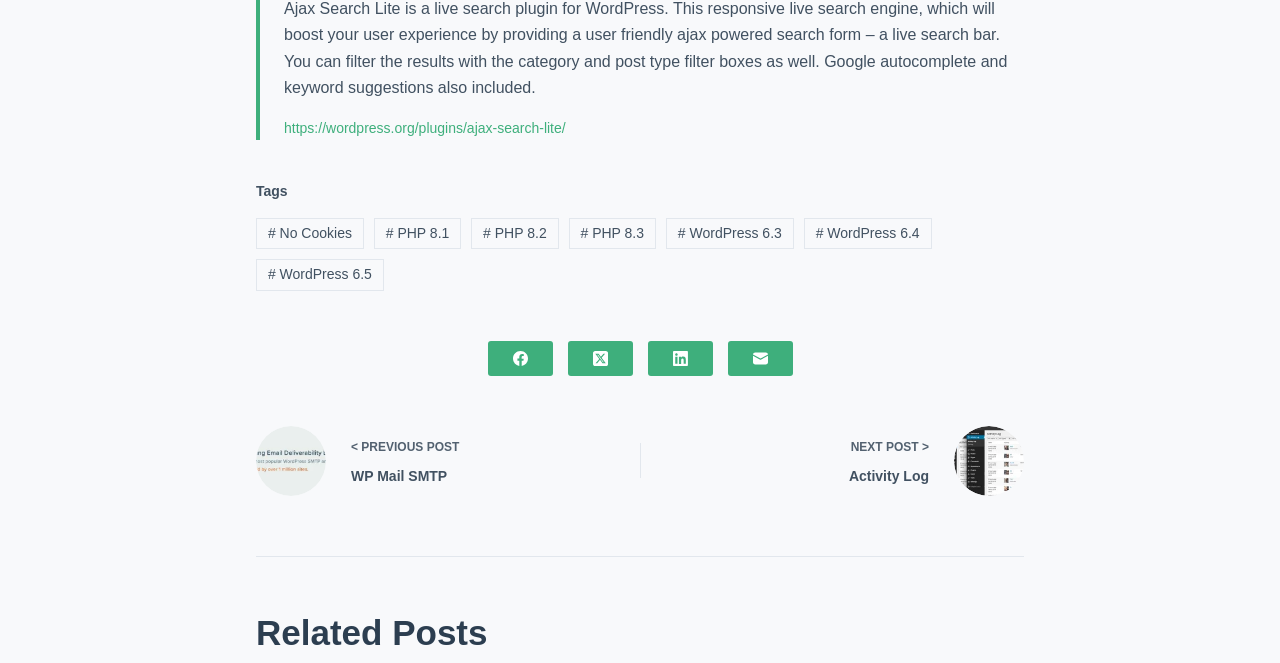What is the category of the related posts?
Offer a detailed and full explanation in response to the question.

The category of the related posts is not specified on the webpage. The webpage only mentions 'Related Posts' as a heading, but does not provide any information about the category or topic of these posts.